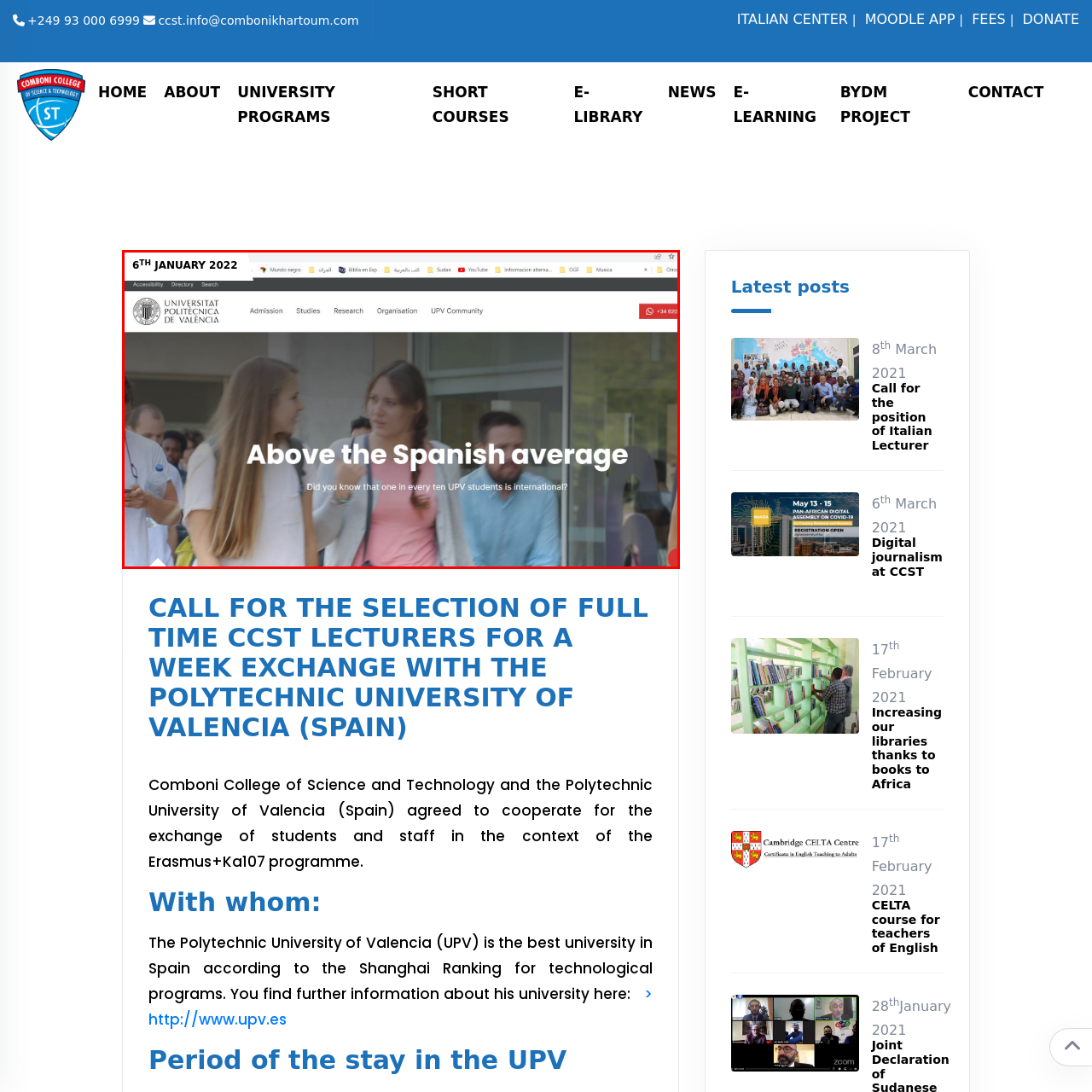Examine the image within the red box and give a concise answer to this question using a single word or short phrase: 
When was the image taken?

6th January 2022